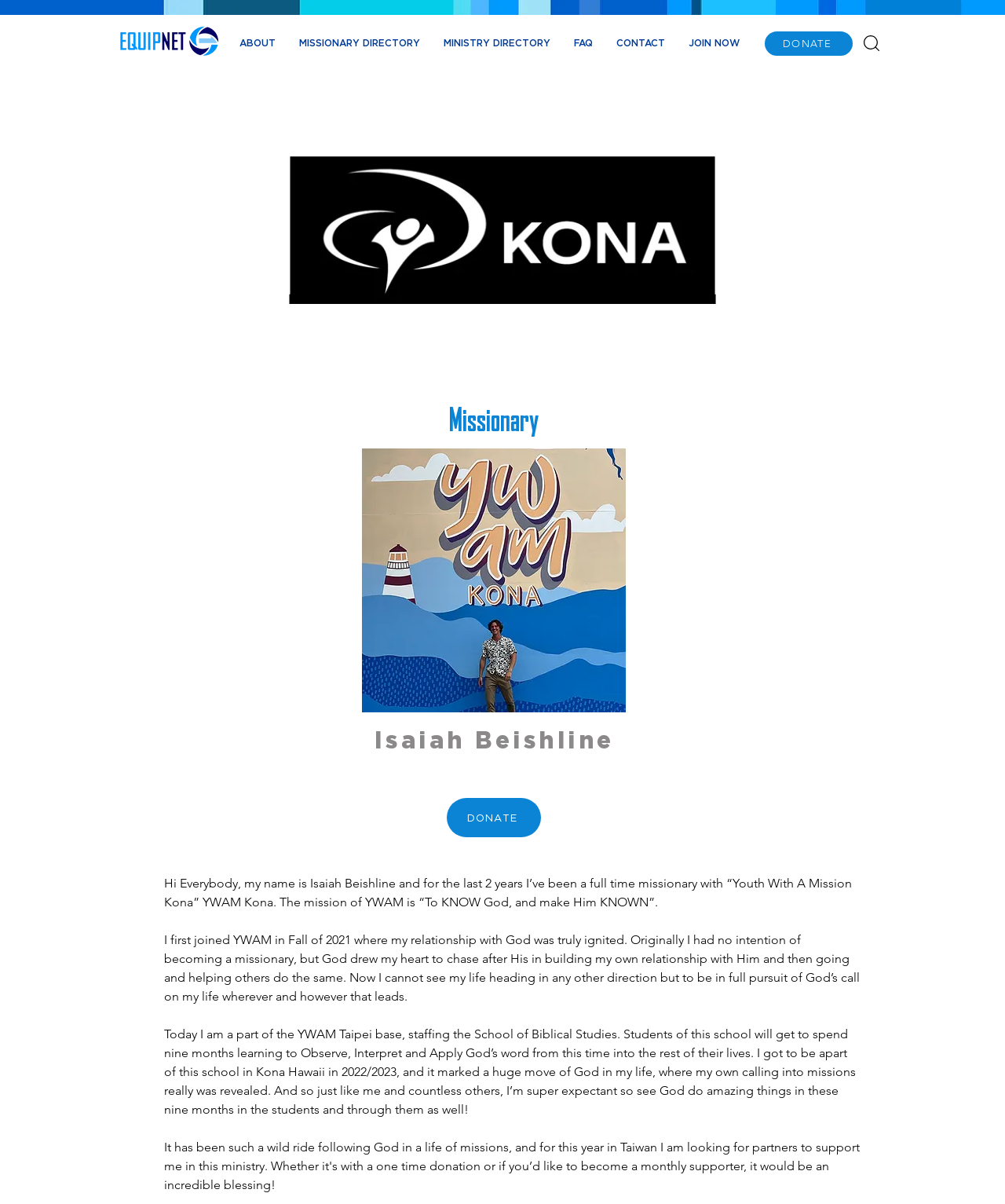Consider the image and give a detailed and elaborate answer to the question: 
What is the organization Isaiah is affiliated with?

Isaiah is affiliated with Youth With A Mission Kona, which is mentioned in the StaticText element with the bounding box coordinates [0.163, 0.727, 0.851, 0.755].